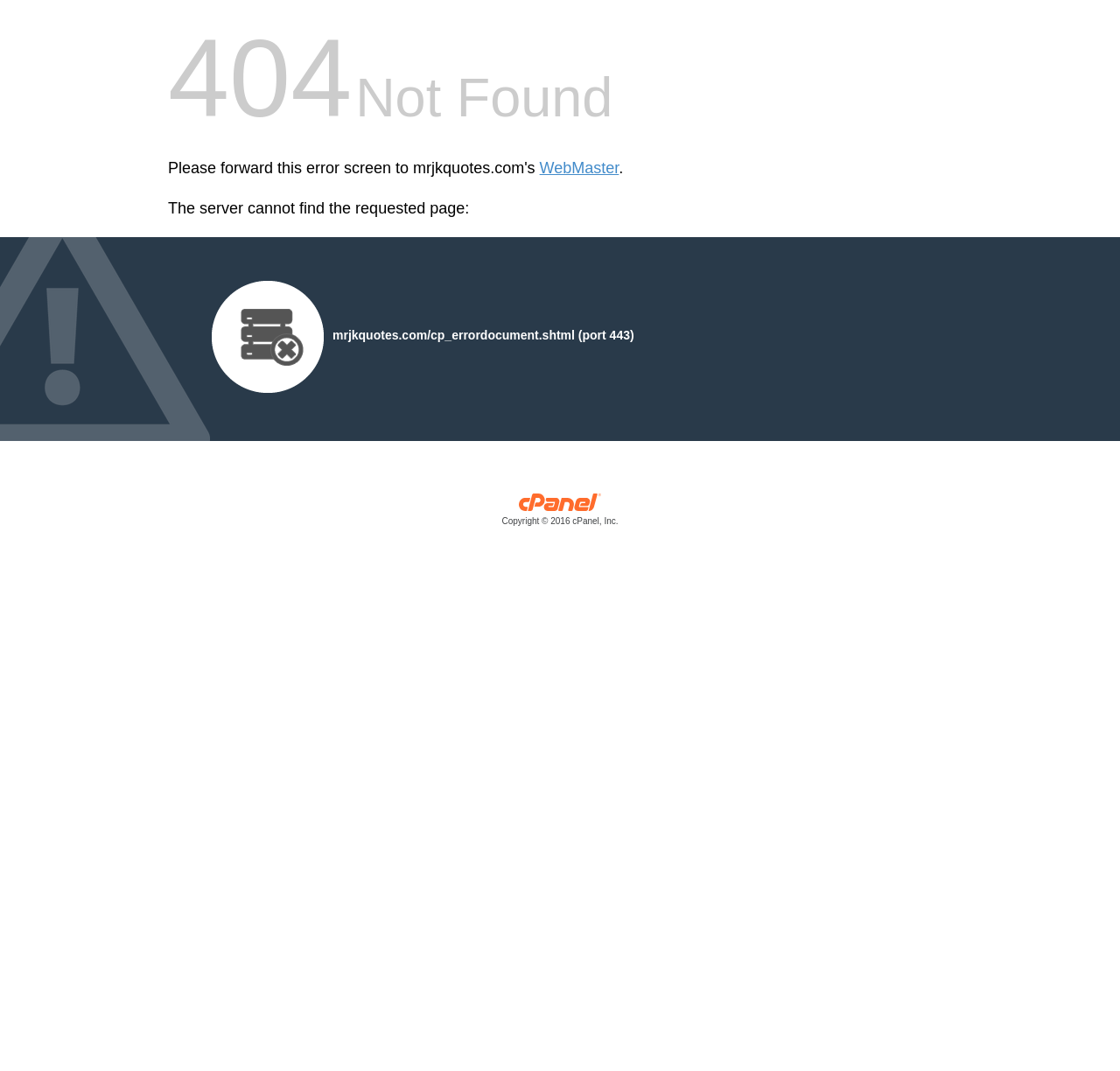What is the position of the image relative to the error message? From the image, respond with a single word or brief phrase.

Below